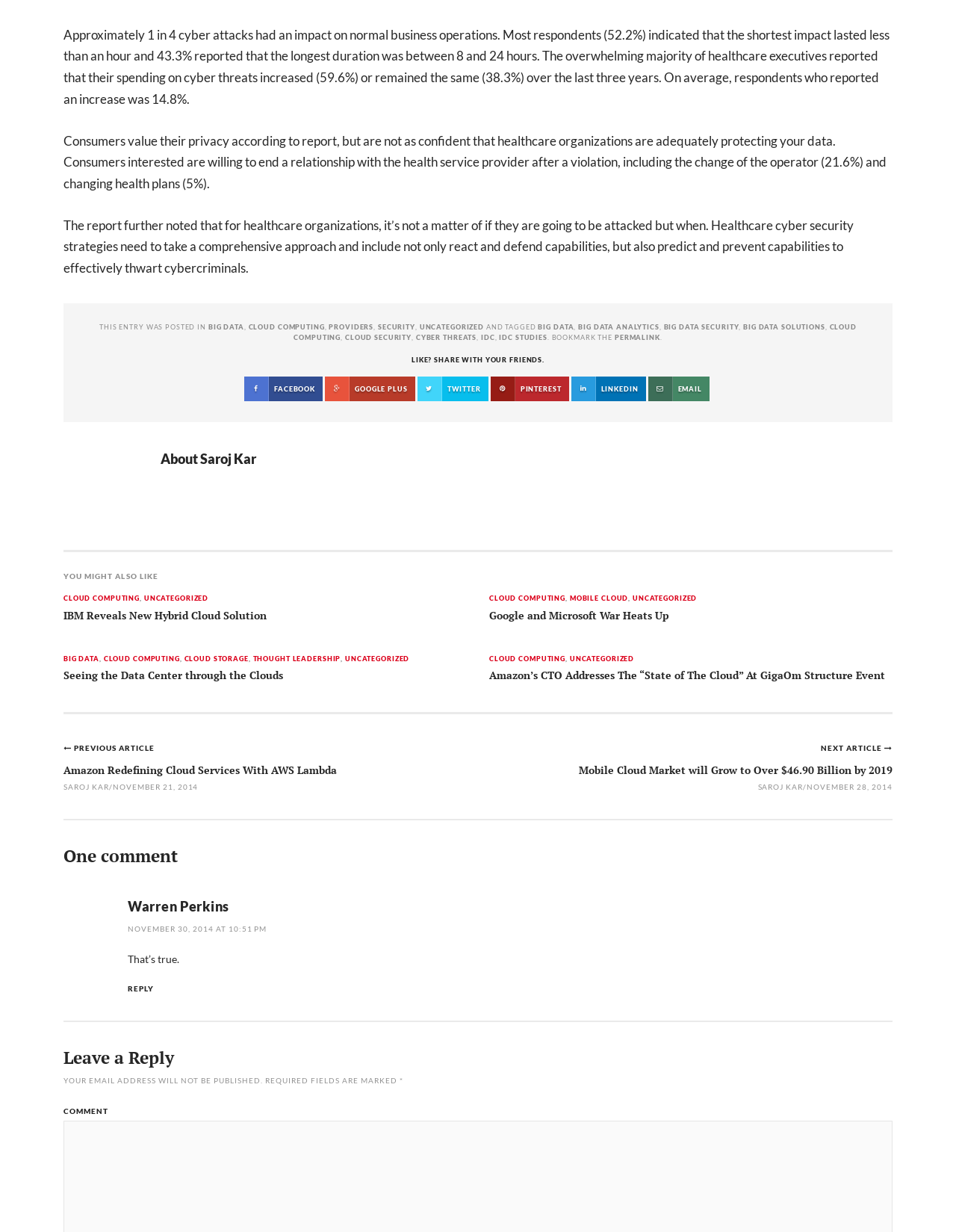Find the bounding box coordinates of the element to click in order to complete this instruction: "Read the article 'IBM Reveals New Hybrid Cloud Solution'". The bounding box coordinates must be four float numbers between 0 and 1, denoted as [left, top, right, bottom].

[0.066, 0.494, 0.279, 0.505]